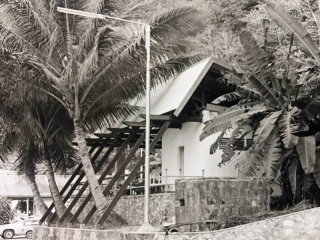What is the location of the place depicted in the image?
Please provide a single word or phrase as your answer based on the screenshot.

Christmas Island